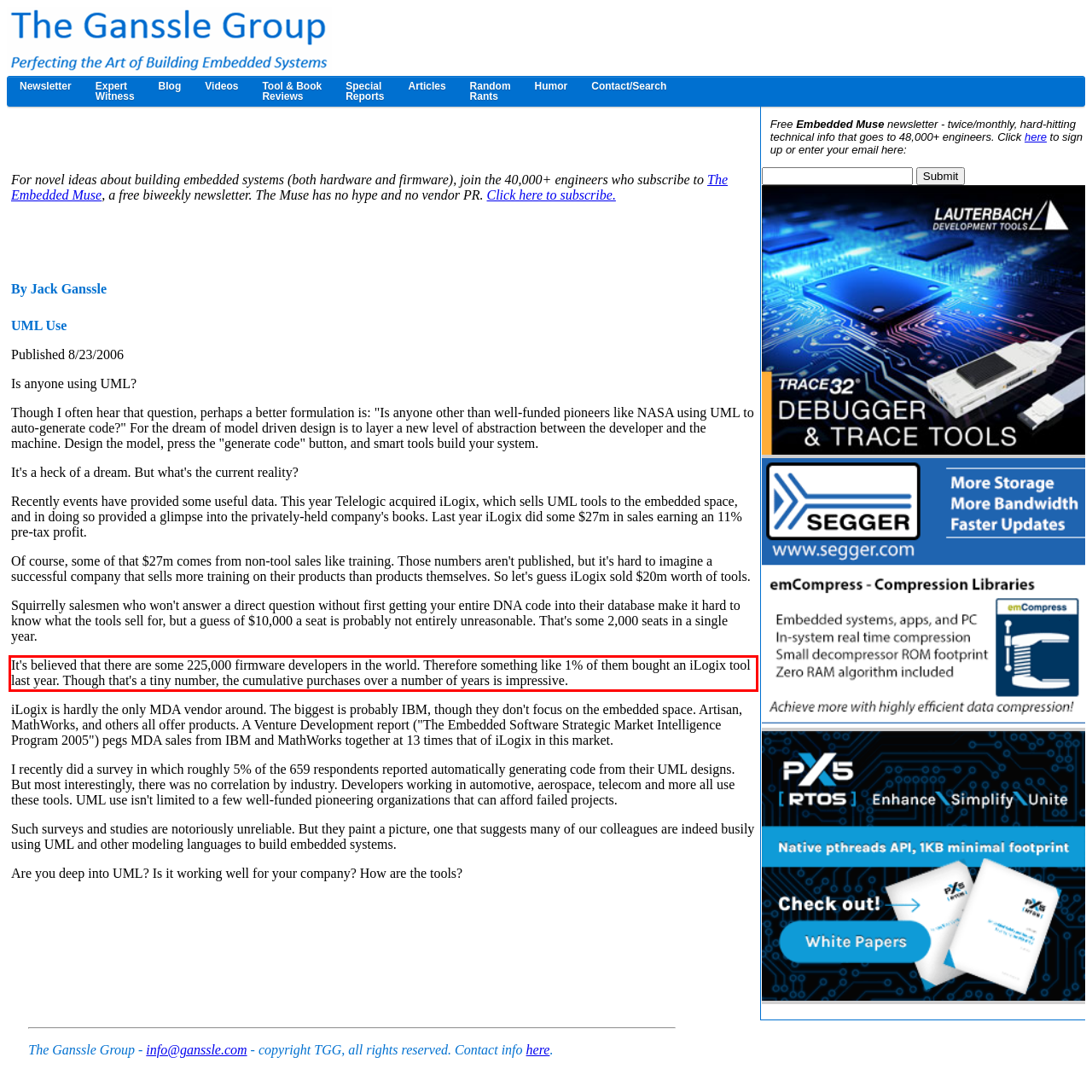Analyze the webpage screenshot and use OCR to recognize the text content in the red bounding box.

It's believed that there are some 225,000 firmware developers in the world. Therefore something like 1% of them bought an iLogix tool last year. Though that's a tiny number, the cumulative purchases over a number of years is impressive.